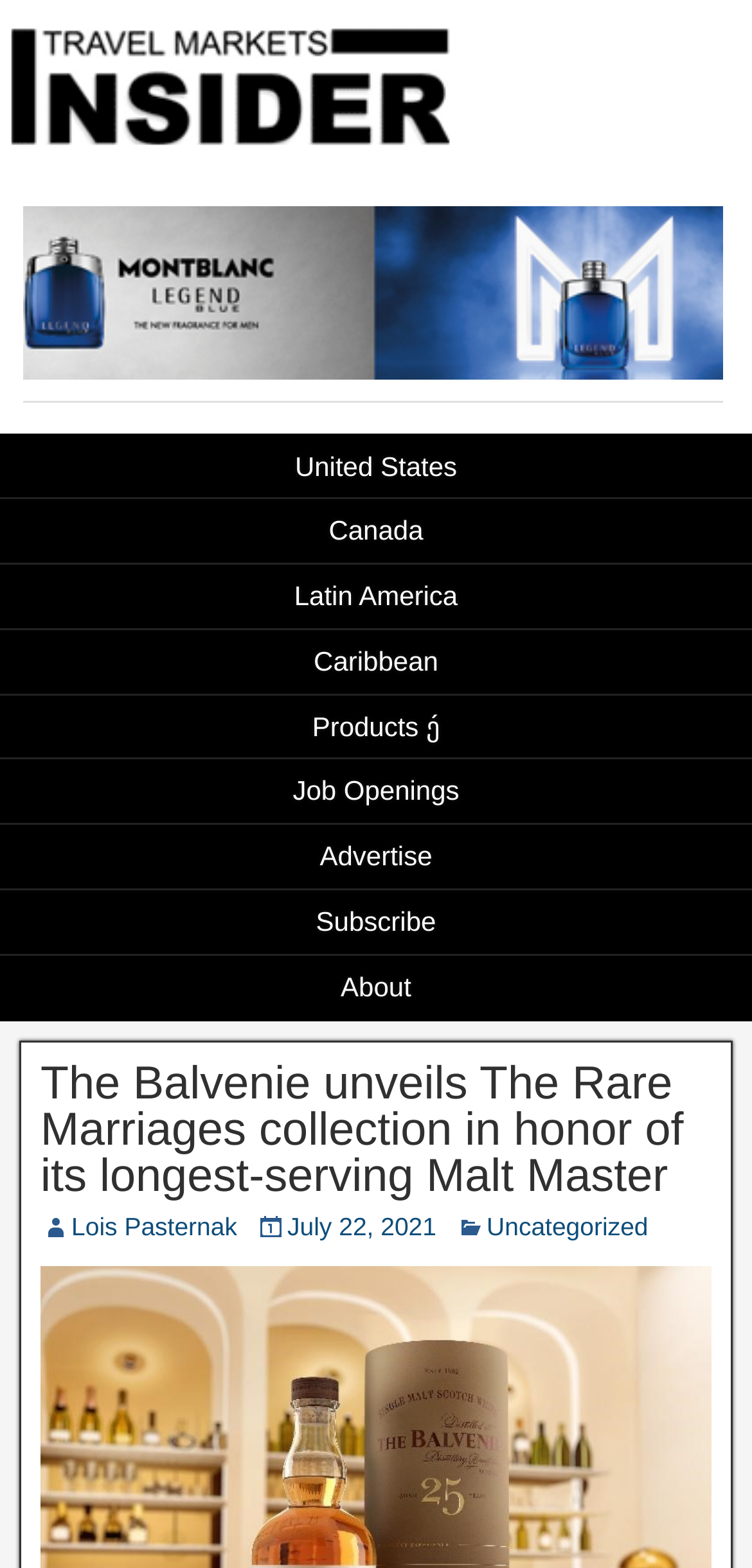Can you find and generate the webpage's heading?

The Balvenie unveils The Rare Marriages collection in honor of its longest-serving Malt Master